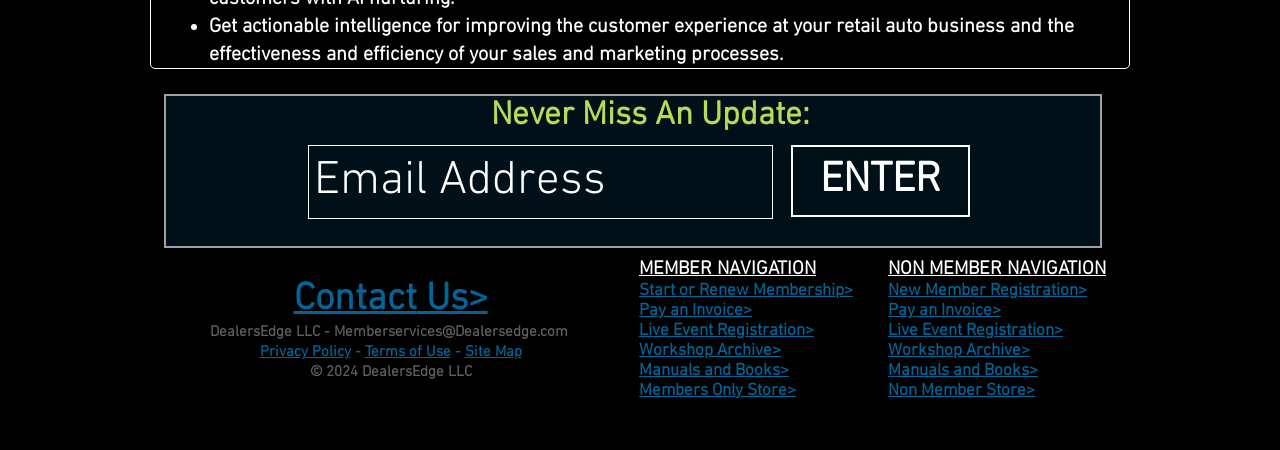Can you determine the bounding box coordinates of the area that needs to be clicked to fulfill the following instruction: "View related post 'Draft Regulations for Hazardous Chemical Agents'"?

None